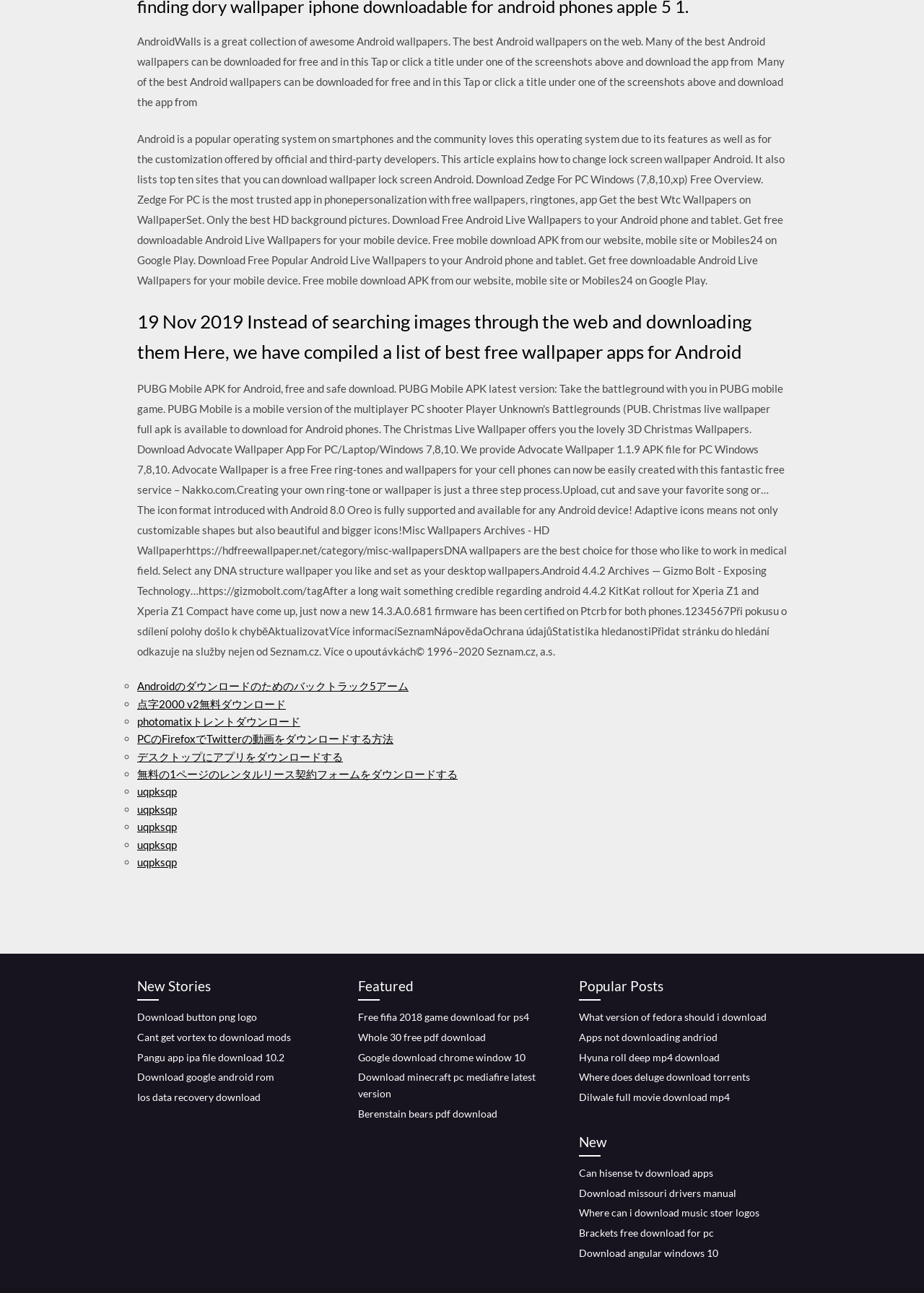Pinpoint the bounding box coordinates of the clickable area needed to execute the instruction: "Explore the New Stories section". The coordinates should be specified as four float numbers between 0 and 1, i.e., [left, top, right, bottom].

[0.148, 0.754, 0.359, 0.774]